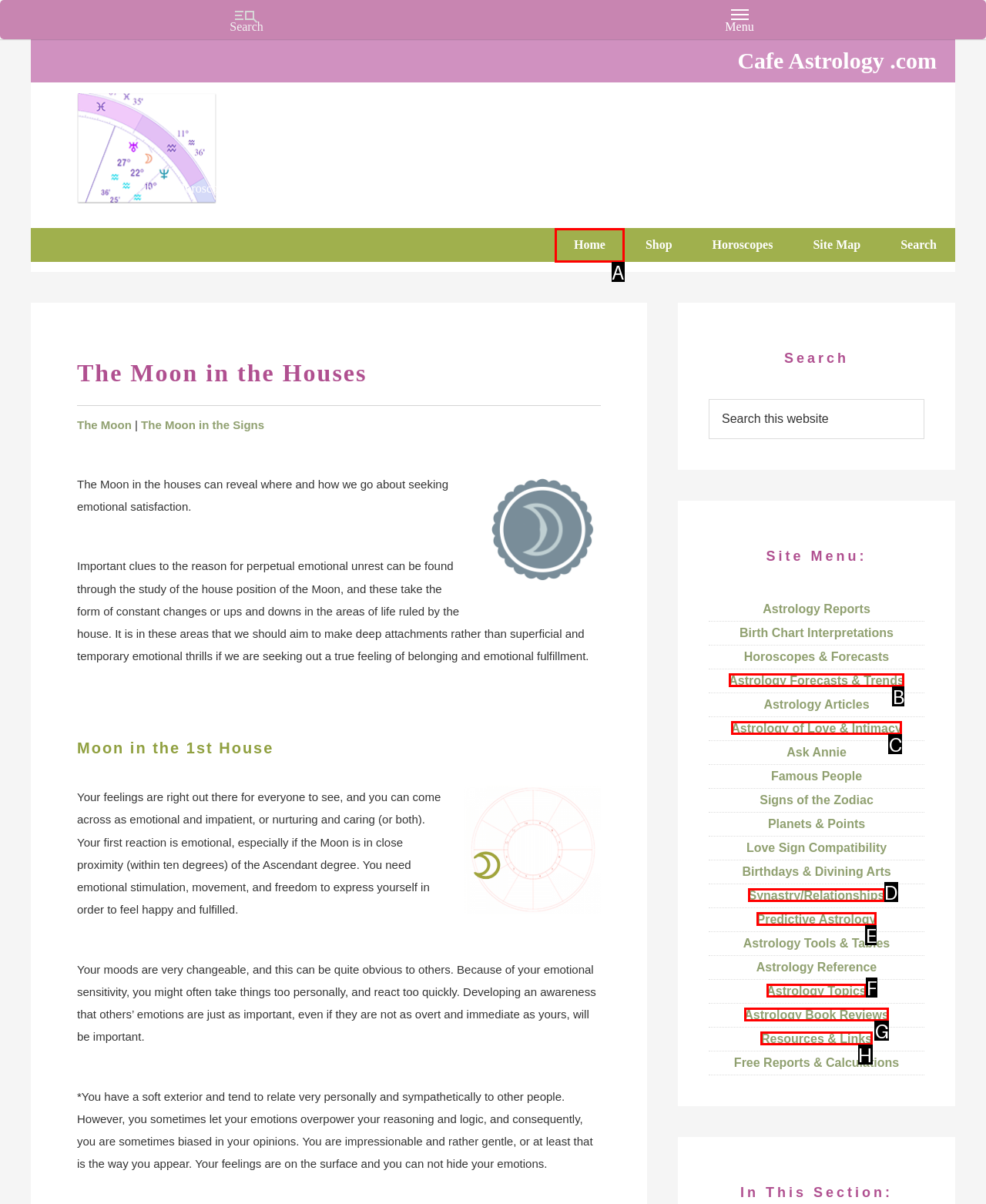Which UI element should you click on to achieve the following task: Go to the home page? Provide the letter of the correct option.

A